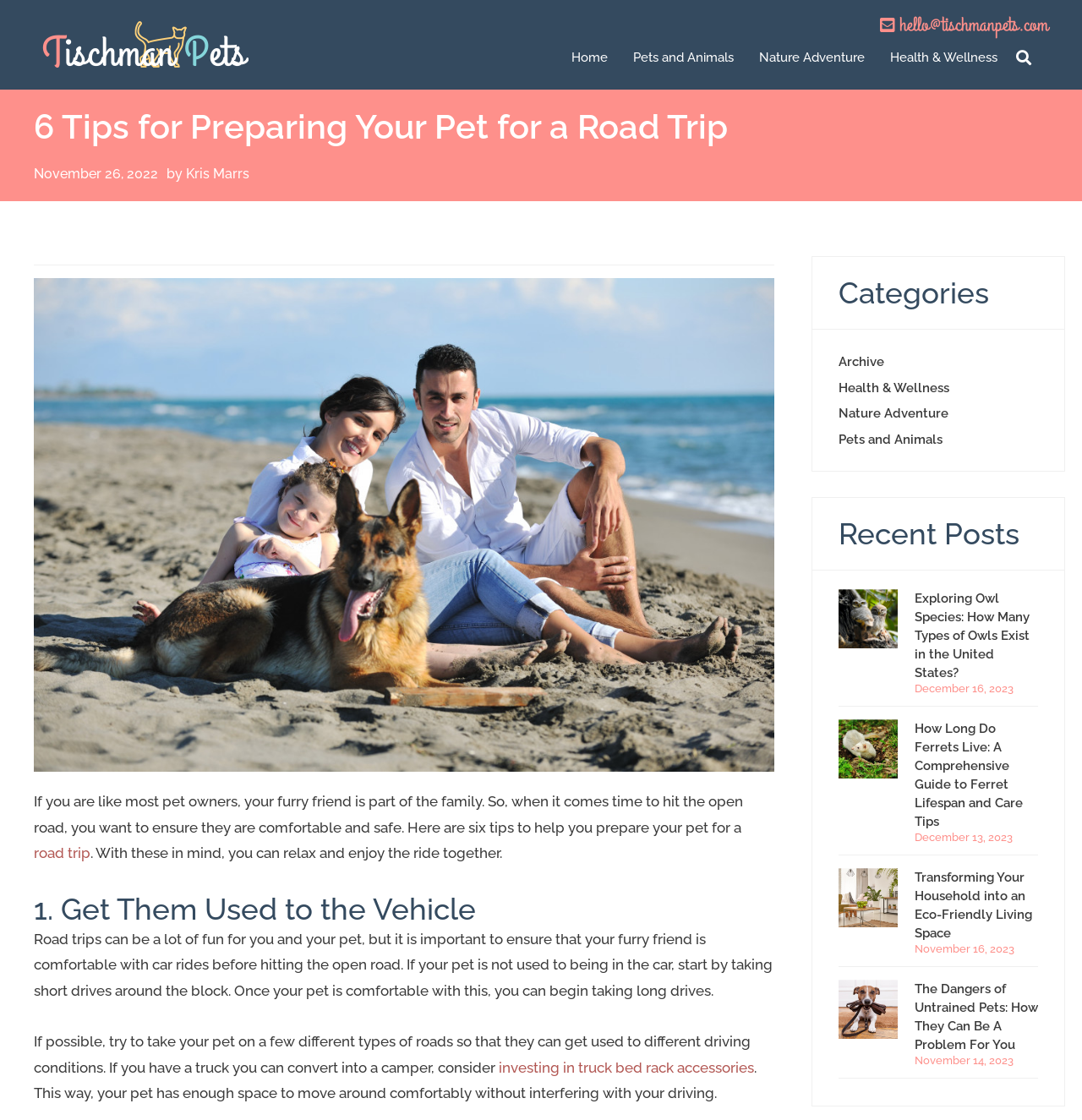Identify and generate the primary title of the webpage.

6 Tips for Preparing Your Pet for a Road Trip